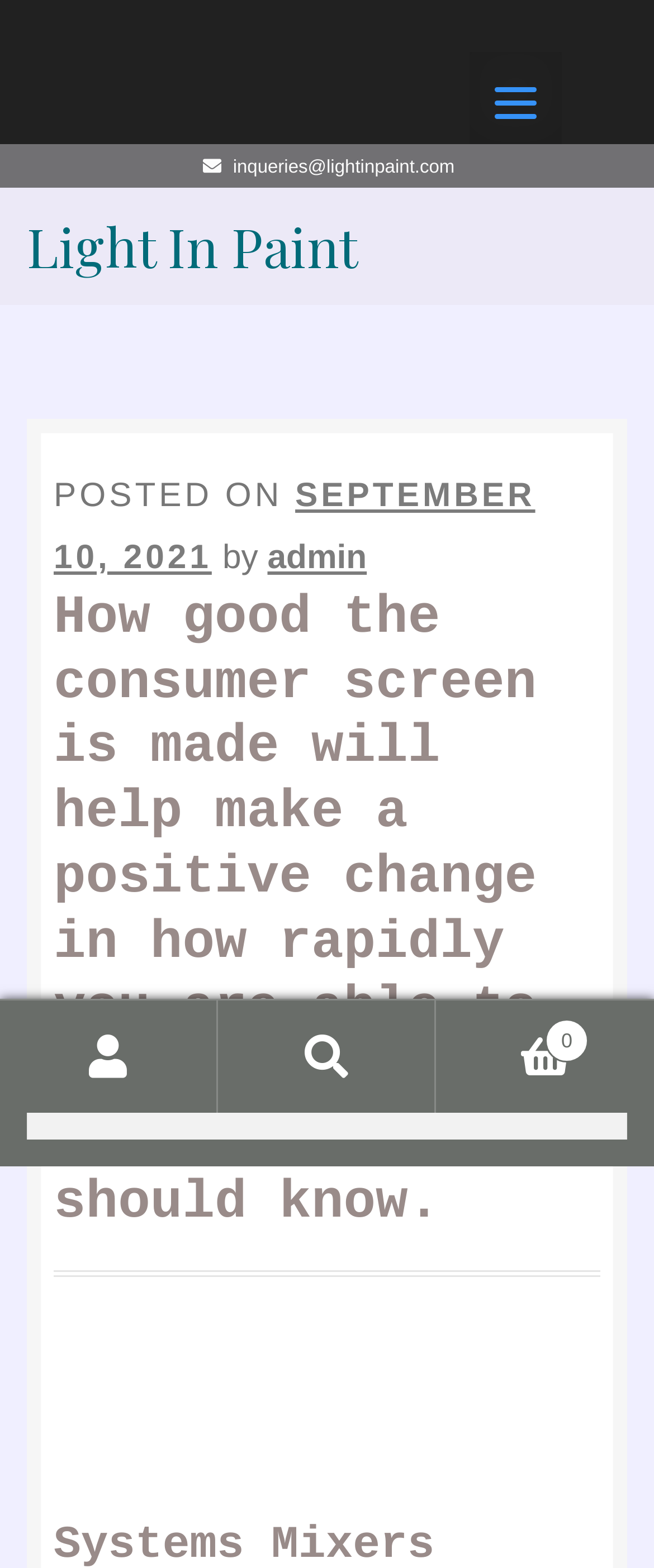Locate the bounding box coordinates of the area you need to click to fulfill this instruction: 'Click the menu trigger button'. The coordinates must be in the form of four float numbers ranging from 0 to 1: [left, top, right, bottom].

[0.719, 0.033, 0.86, 0.092]